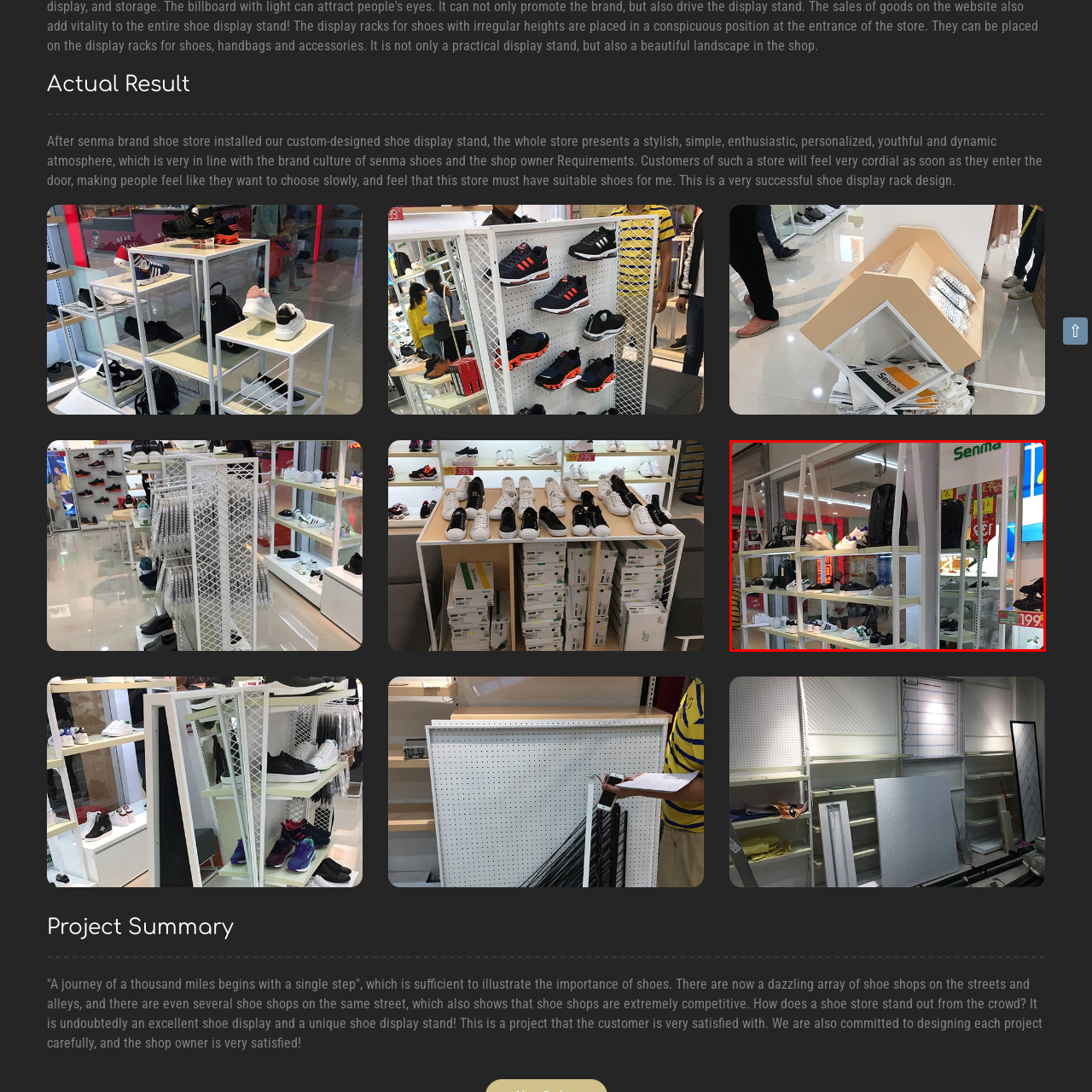Articulate a detailed description of the image enclosed by the red outline.

The image showcases a stylish shoe display stand at the Senma shoe store, featuring a variety of footwear arranged neatly on multiple shelves. The prominent branding of "Senma" is visible at the top, enhancing the store's identity. The display includes a mix of athletic shoes and casual options, arranged to attractively showcase the products. A mirrored area allows customers to view their selections from different angles, contributing to a dynamic shopping experience. The overall design of the stand creates a modern, welcoming atmosphere, aligning with the youthful and vibrant culture of the Senma brand, making it an inviting space for customers to explore their shoe options.